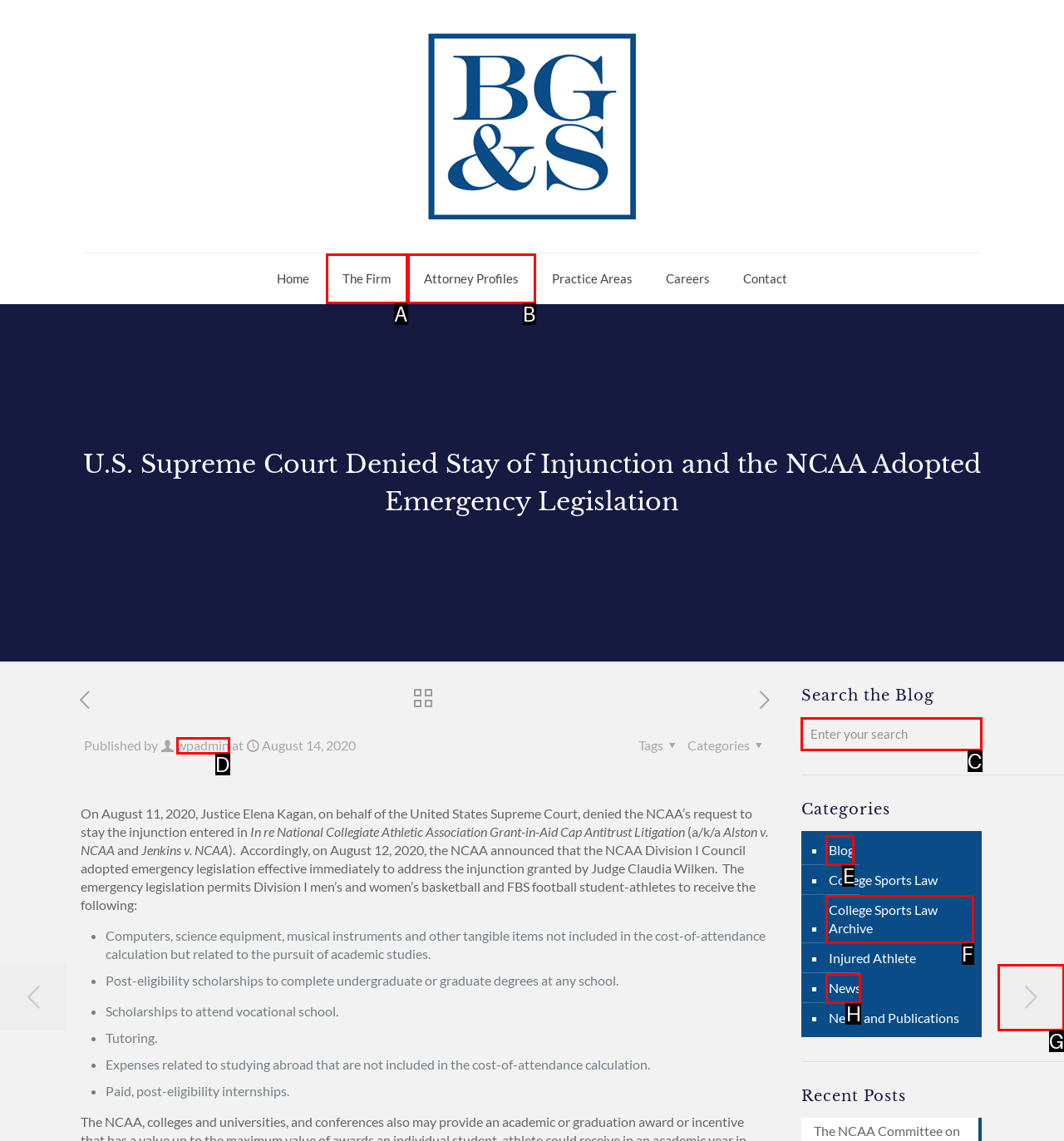Determine the letter of the element you should click to carry out the task: Search the blog
Answer with the letter from the given choices.

C